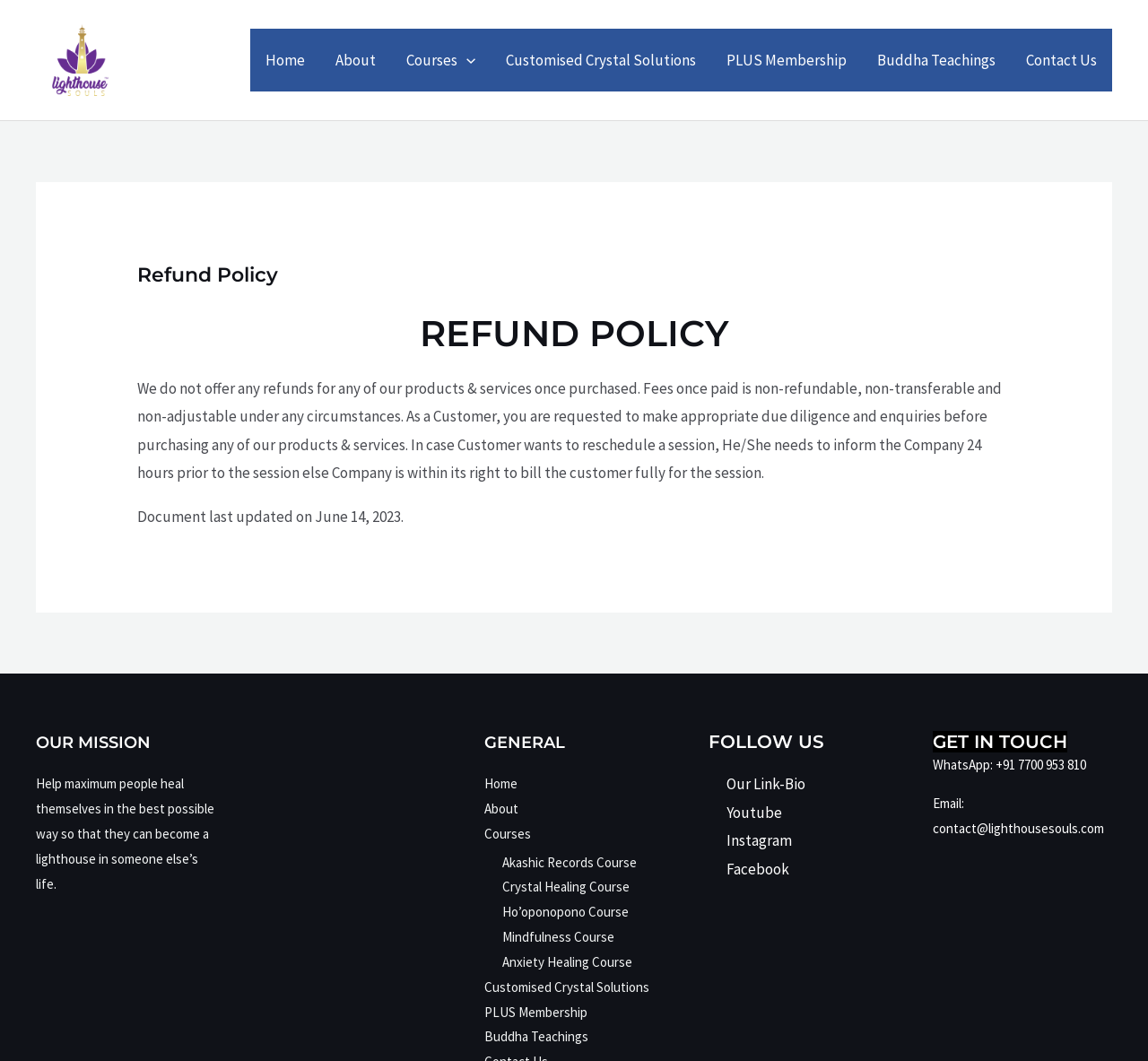Determine the coordinates of the bounding box for the clickable area needed to execute this instruction: "follow on youtube".

[0.633, 0.753, 0.681, 0.78]